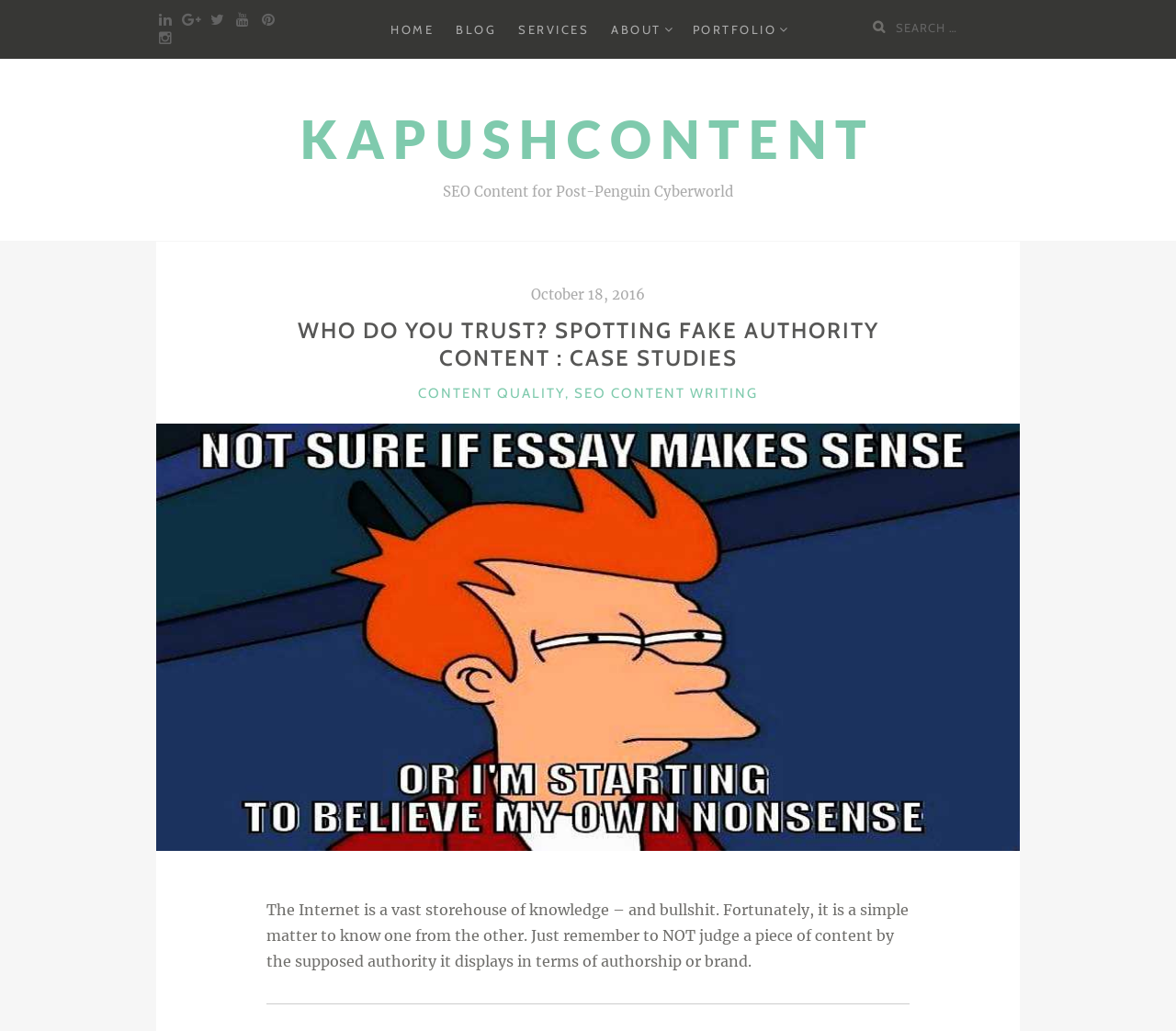Please extract the primary headline from the webpage.

WHO DO YOU TRUST? SPOTTING FAKE AUTHORITY CONTENT : CASE STUDIES